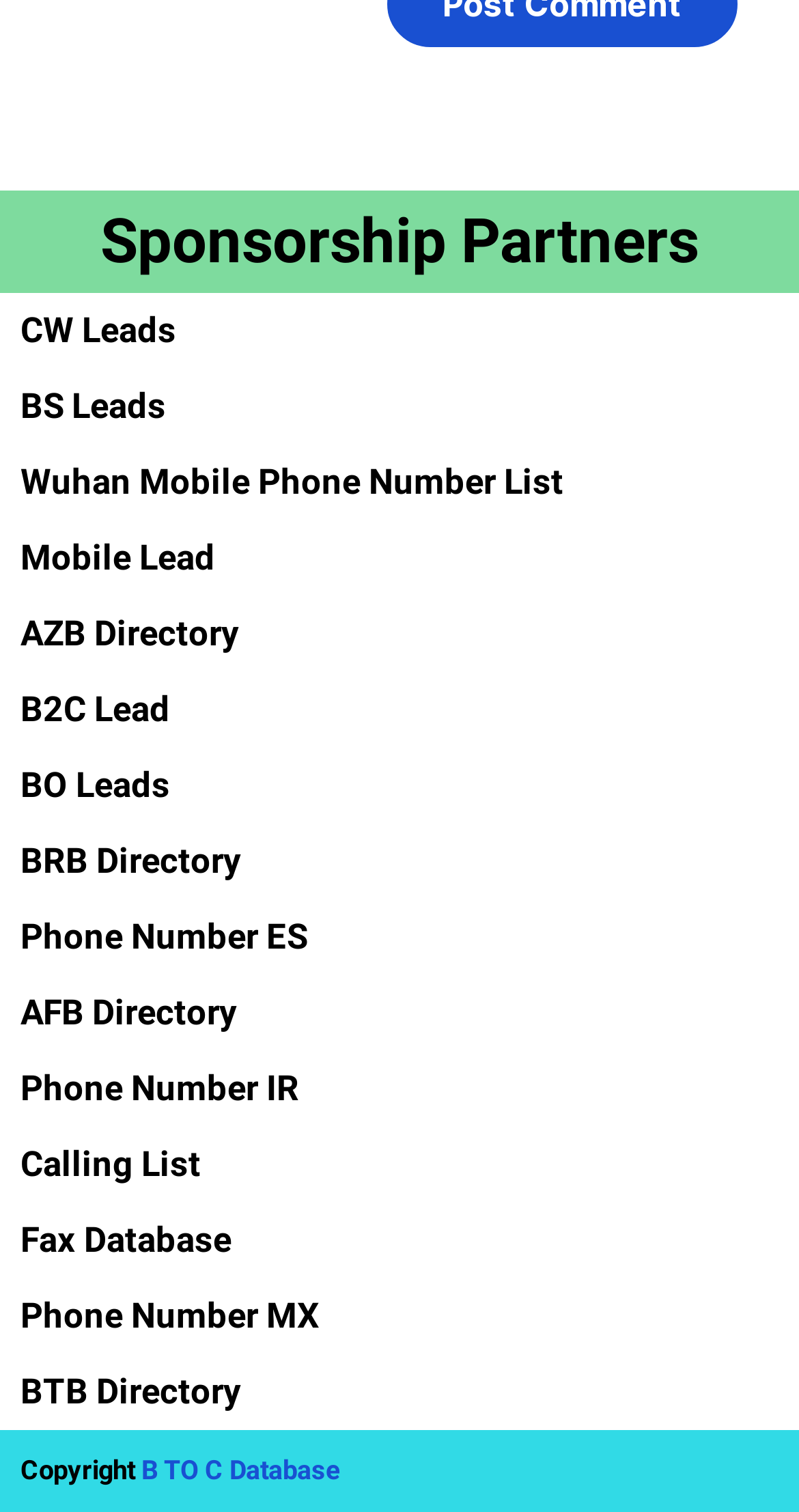Provide the bounding box coordinates for the area that should be clicked to complete the instruction: "Check AZB Directory".

[0.026, 0.406, 0.3, 0.433]